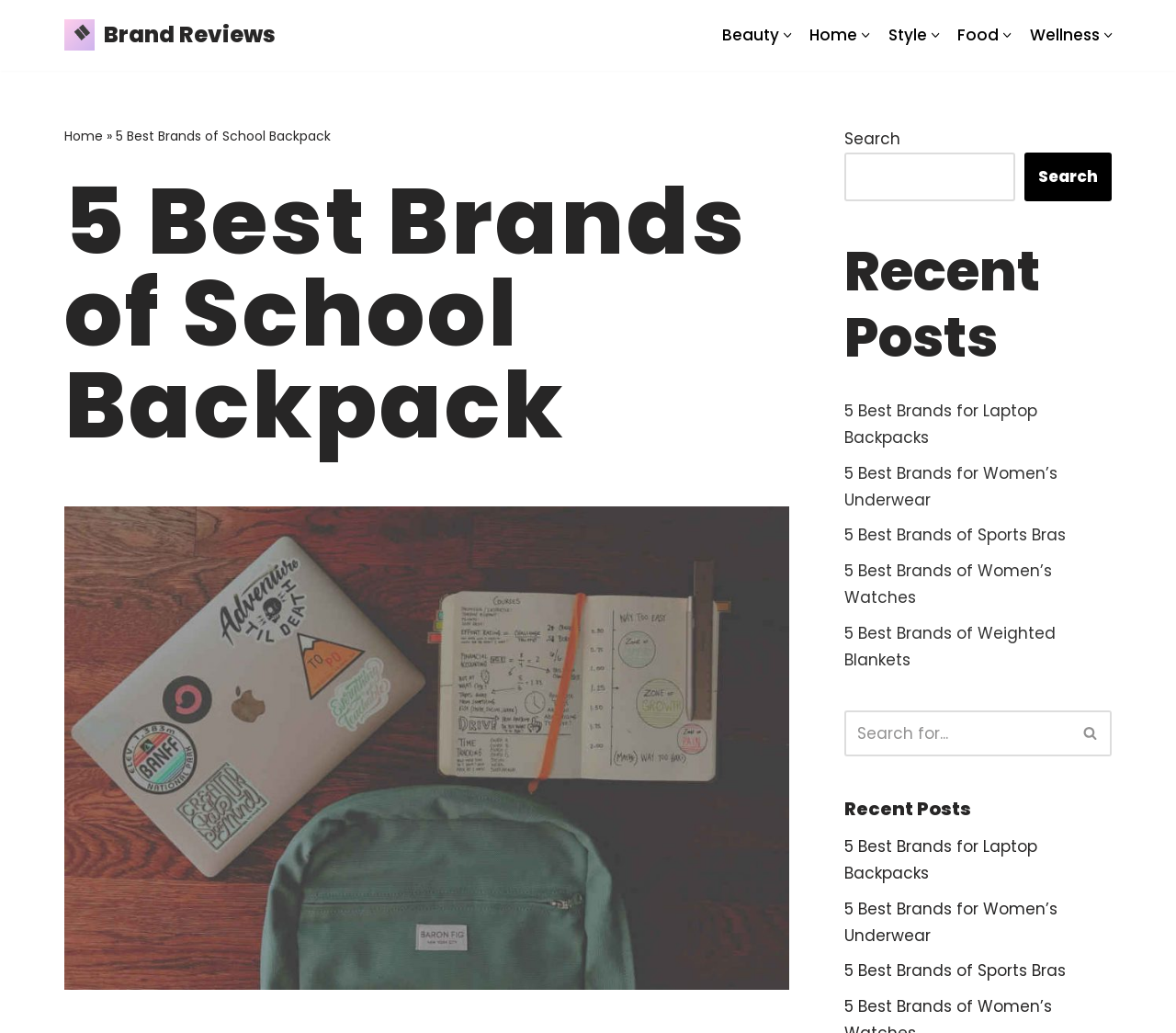Is there an image on the webpage?
Using the visual information from the image, give a one-word or short-phrase answer.

Yes